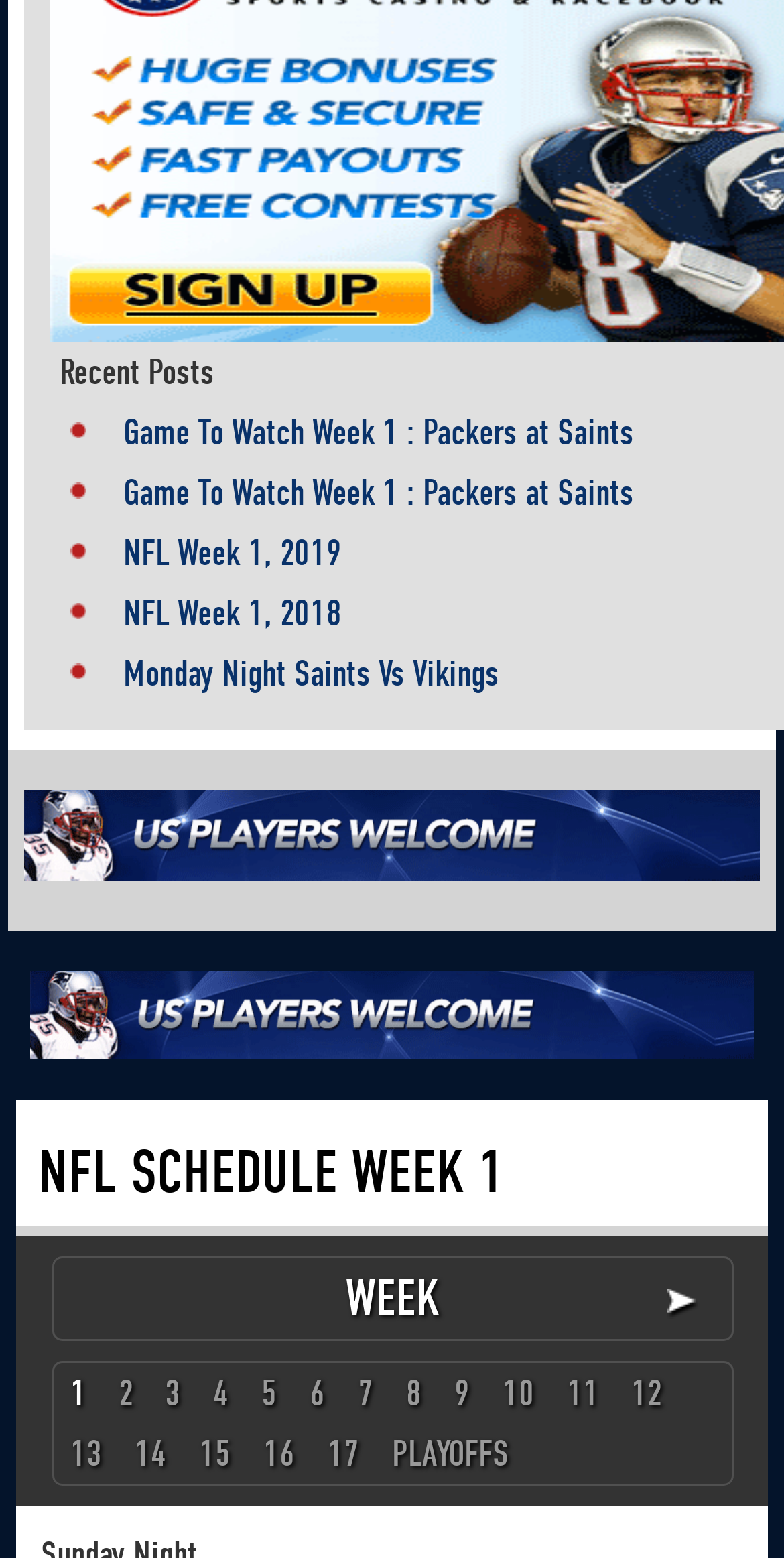Answer this question using a single word or a brief phrase:
How many numbered links are there?

17